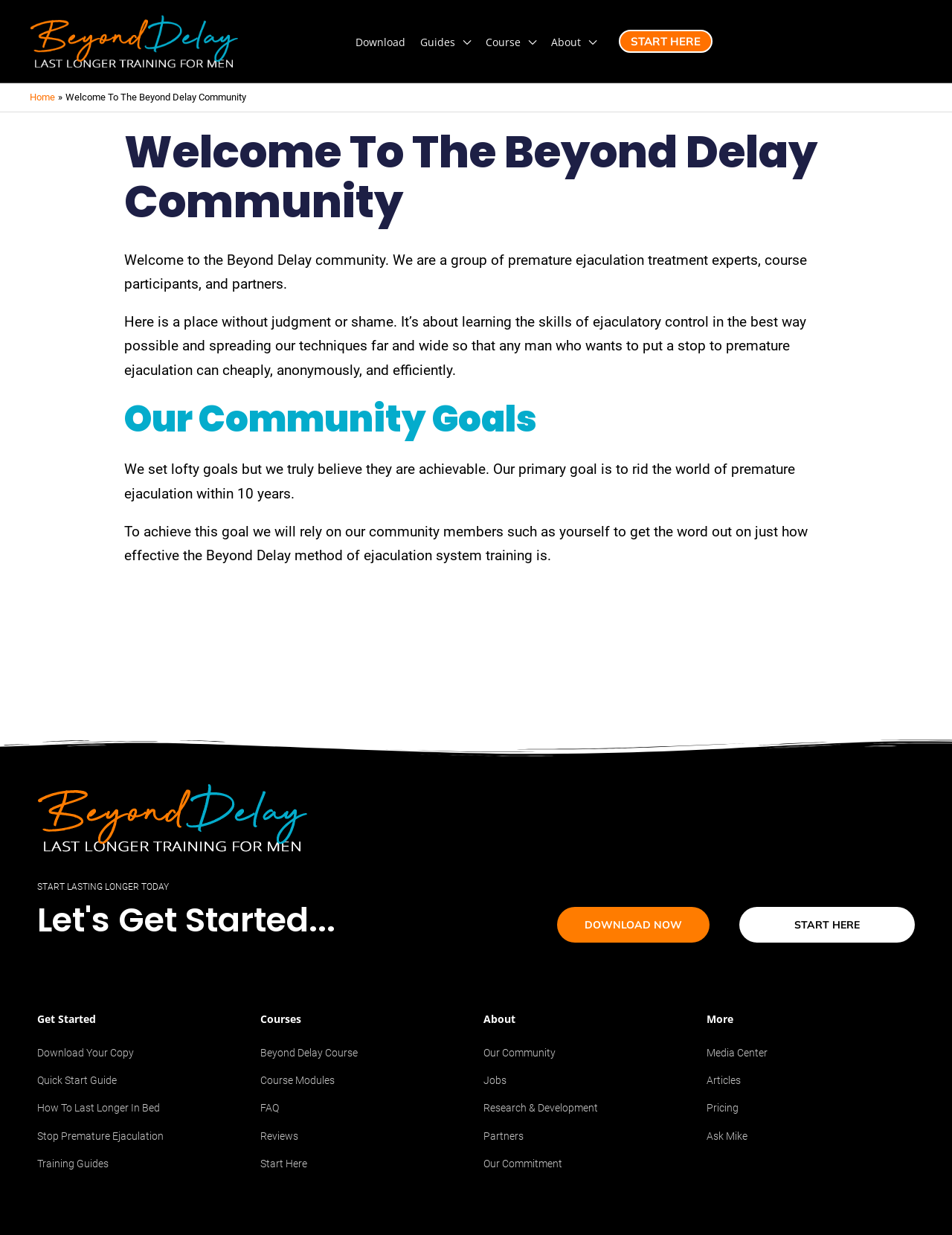Please identify the bounding box coordinates of the element's region that I should click in order to complete the following instruction: "Learn about the community goals". The bounding box coordinates consist of four float numbers between 0 and 1, i.e., [left, top, right, bottom].

[0.13, 0.321, 0.87, 0.359]